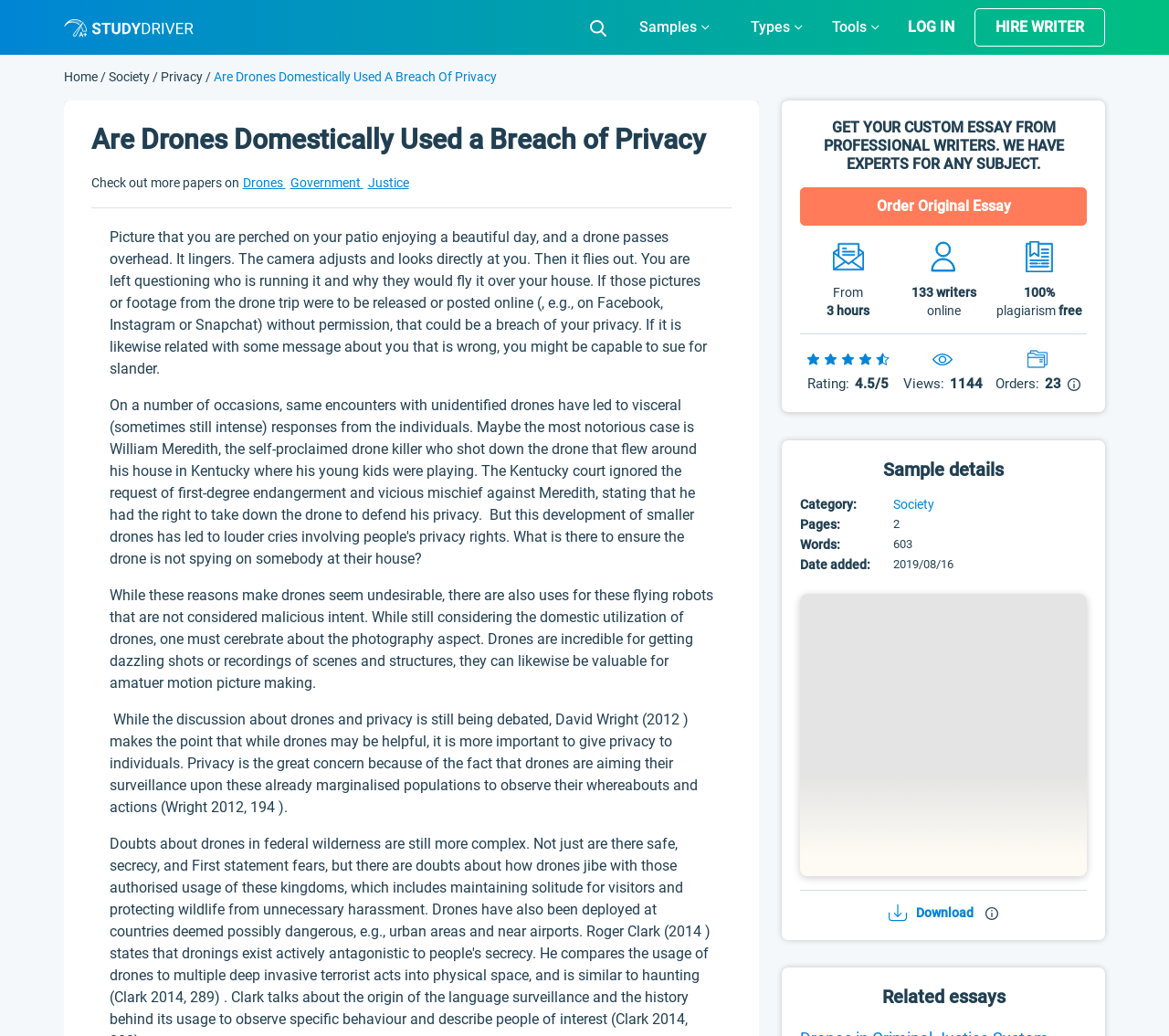Produce an elaborate caption capturing the essence of the webpage.

This webpage appears to be an essay example on the topic "Are Drones Domestically Used a Breach of Privacy" from StudyDriver.com. At the top of the page, there is a logo and a link to the website's homepage, followed by a search button and several navigation links, including "Samples", "Types", "Tools", and "LOG IN". 

Below the navigation links, there is a prominent call-to-action button "HIRE WRITER" and a link to the "Home" page. The main content of the page is divided into two sections. On the left side, there is a table of contents with links to related essays and a section titled "Sample details" with information about the essay, including its category, pages, words, and date added.

On the right side, there is a lengthy essay with three paragraphs discussing the use of drones and their potential impact on privacy. The essay is accompanied by a related image and a "Download" button. Below the essay, there is a section titled "Related essays" with links to other essays on similar topics.

Throughout the page, there are several buttons, links, and images, including a logo, navigation links, a search button, a call-to-action button, and related images. The overall layout is organized, with clear headings and concise text, making it easy to navigate and read.